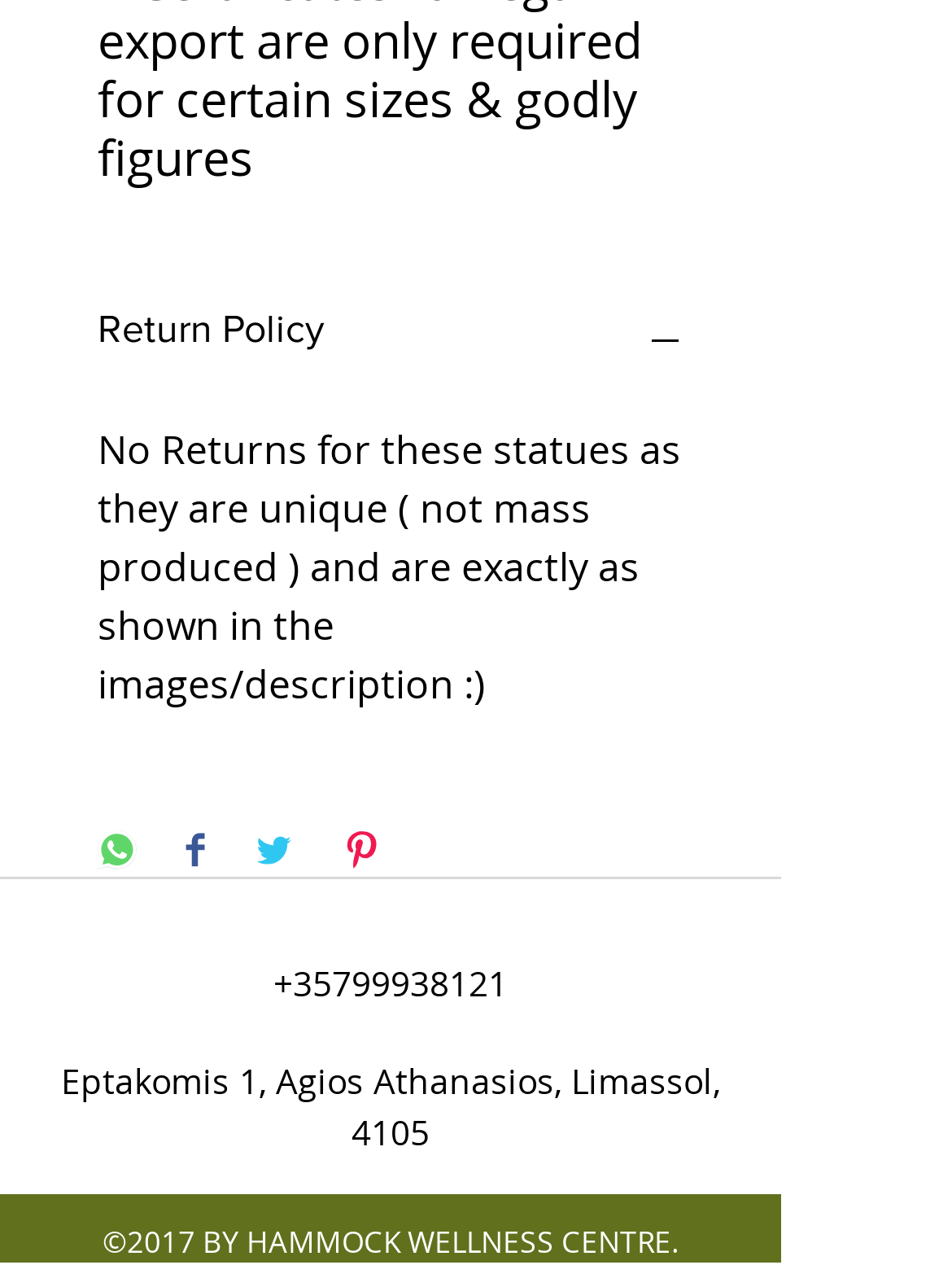Respond with a single word or phrase to the following question: What is the phone number?

+35799938121